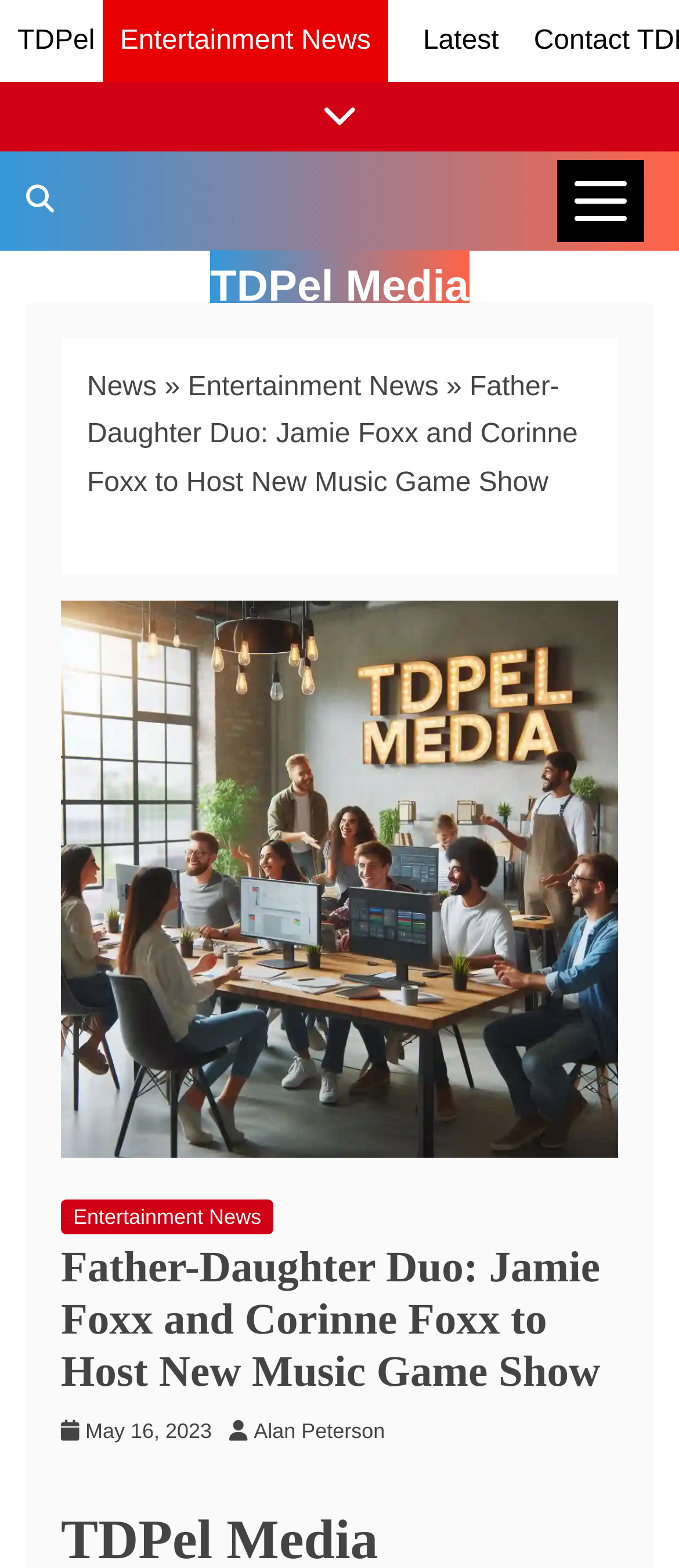Please identify the bounding box coordinates of the element I should click to complete this instruction: 'Click on TDPel link'. The coordinates should be given as four float numbers between 0 and 1, like this: [left, top, right, bottom].

[0.026, 0.017, 0.14, 0.036]